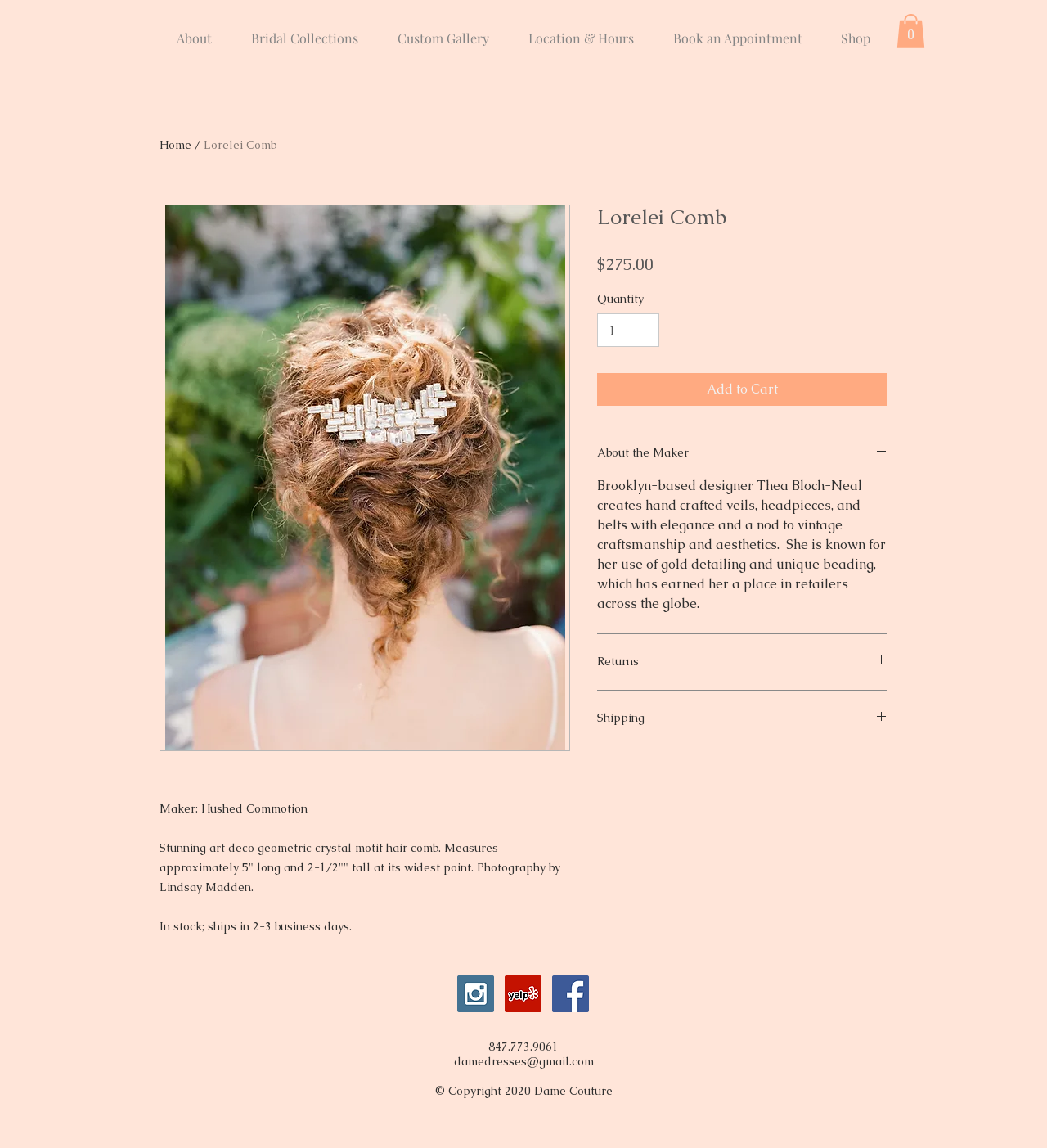Provide a brief response in the form of a single word or phrase:
How long does shipping take?

2-3 business days